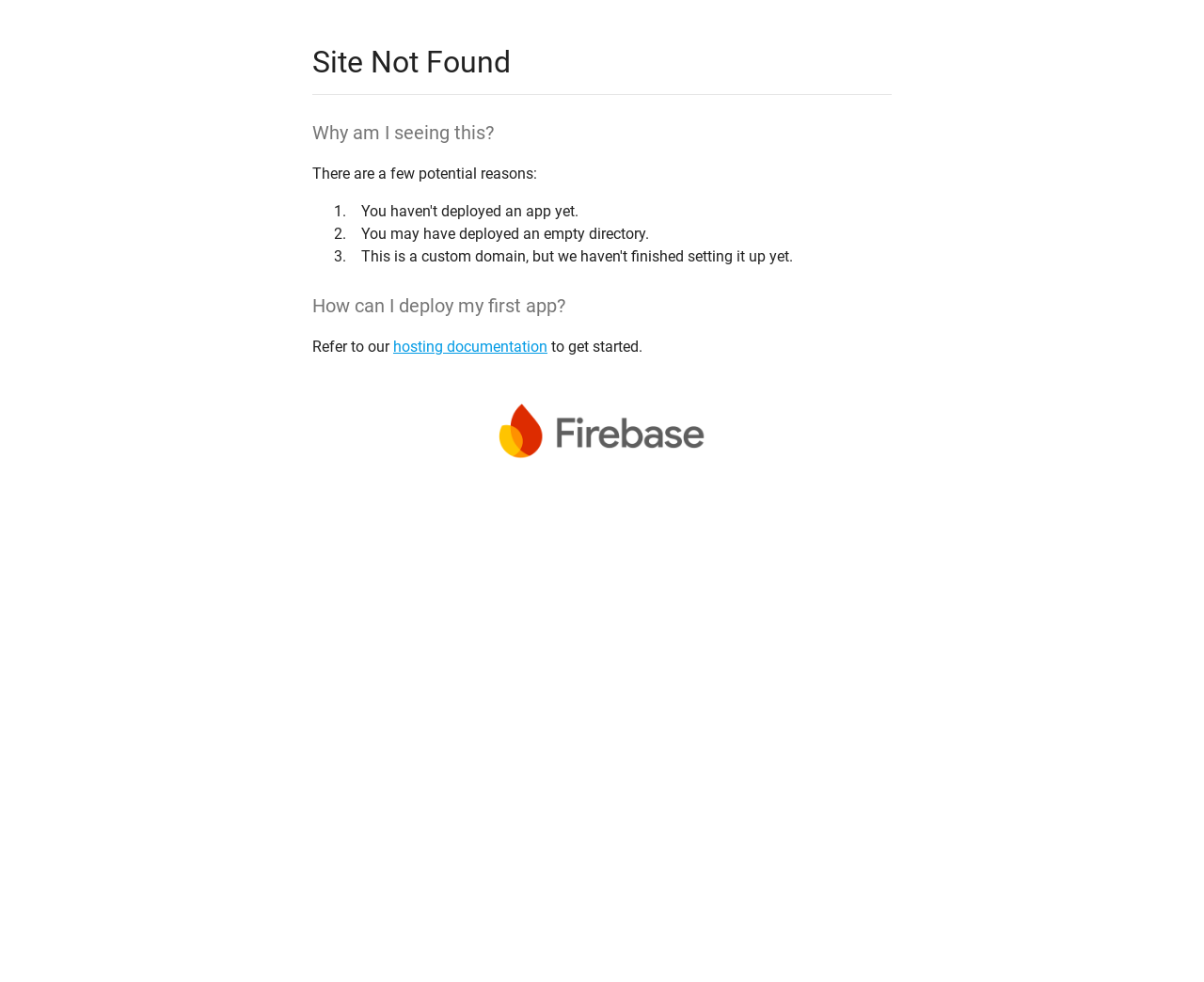Given the element description, predict the bounding box coordinates in the format (top-left x, top-left y, bottom-right x, bottom-right y), using floating point numbers between 0 and 1: parent_node: Site Not Found

[0.259, 0.411, 0.741, 0.475]